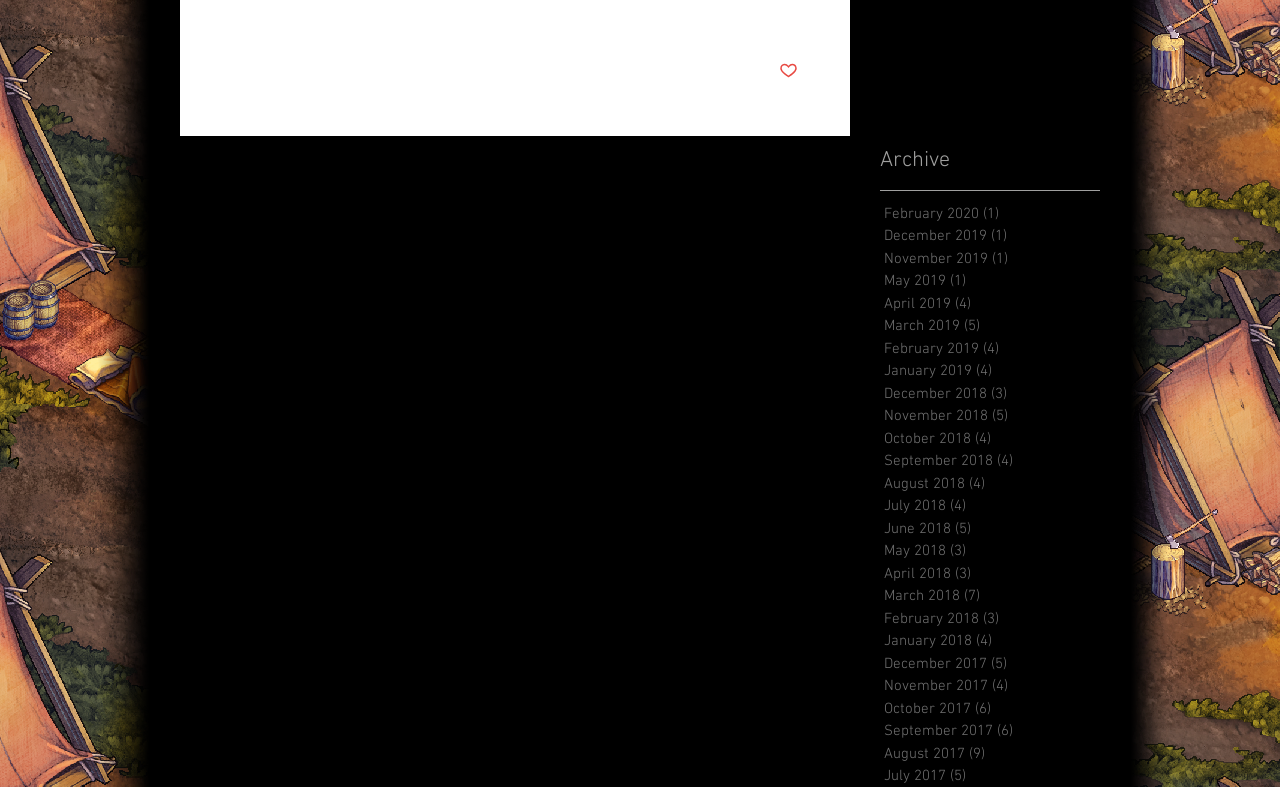What is the color of the image on the 'Share via Facebook' button?
Look at the screenshot and respond with one word or a short phrase.

Unknown